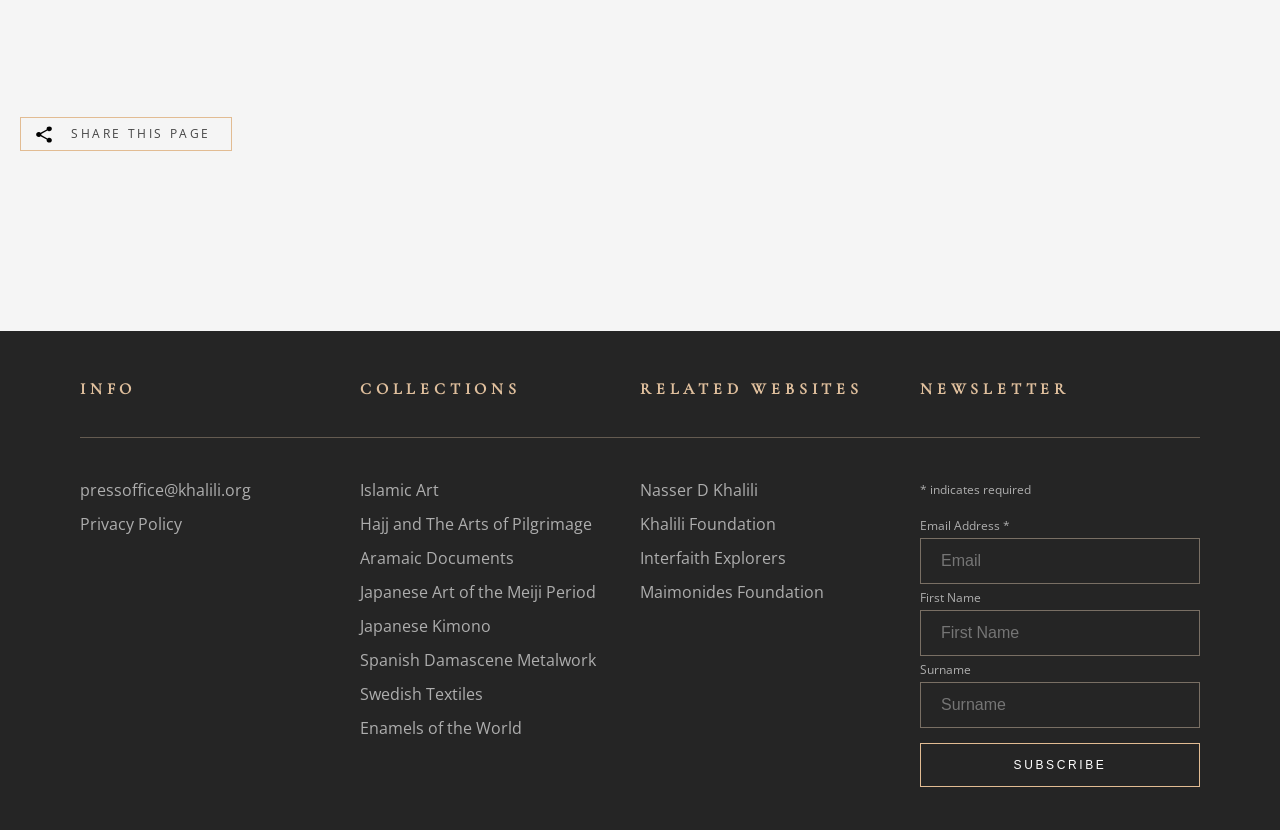Please locate the bounding box coordinates of the element's region that needs to be clicked to follow the instruction: "Visit the Islamic Art collection". The bounding box coordinates should be provided as four float numbers between 0 and 1, i.e., [left, top, right, bottom].

[0.281, 0.577, 0.343, 0.604]